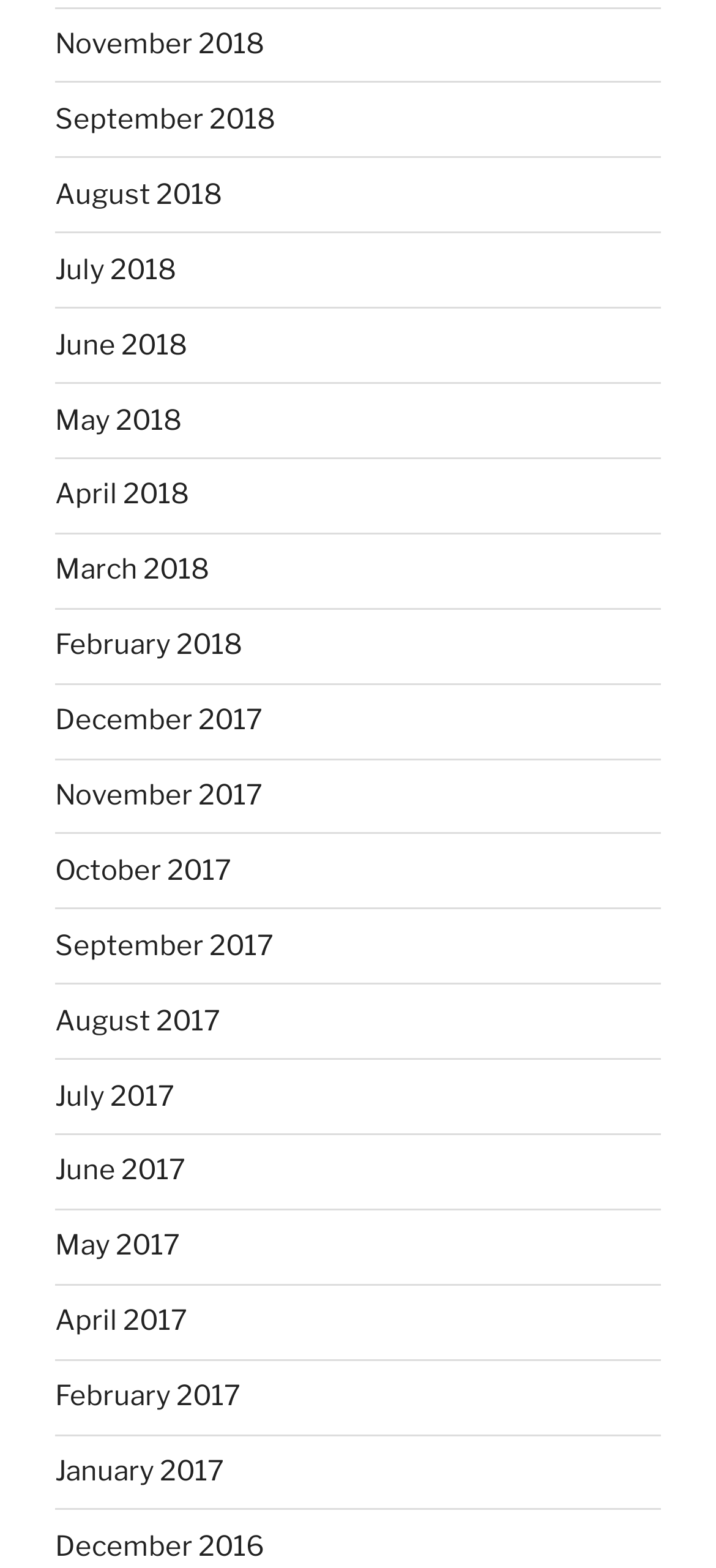Please reply with a single word or brief phrase to the question: 
What is the latest month listed in 2017?

December 2017